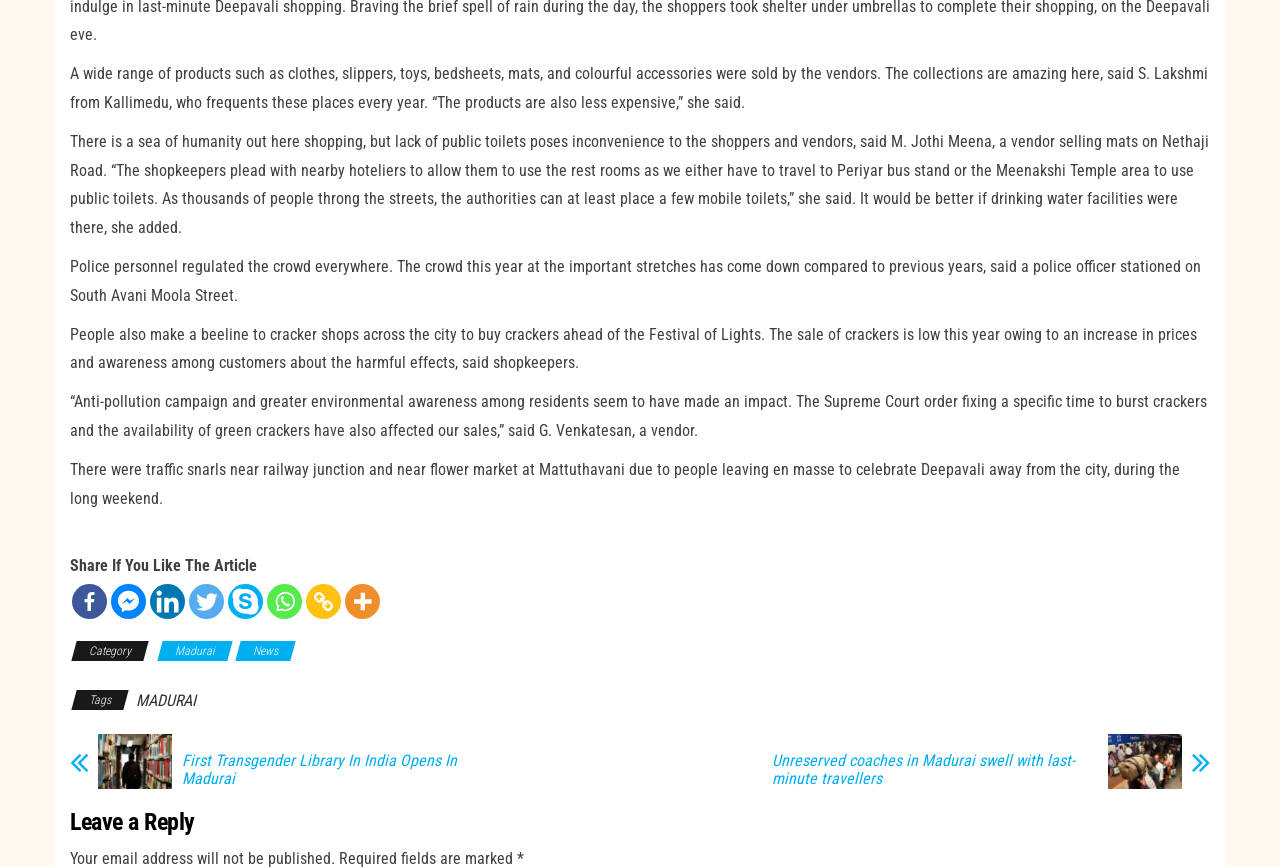What is the festival being celebrated?
Please elaborate on the answer to the question with detailed information.

The article mentions people buying crackers ahead of the Festival of Lights, which is also known as Deepavali.